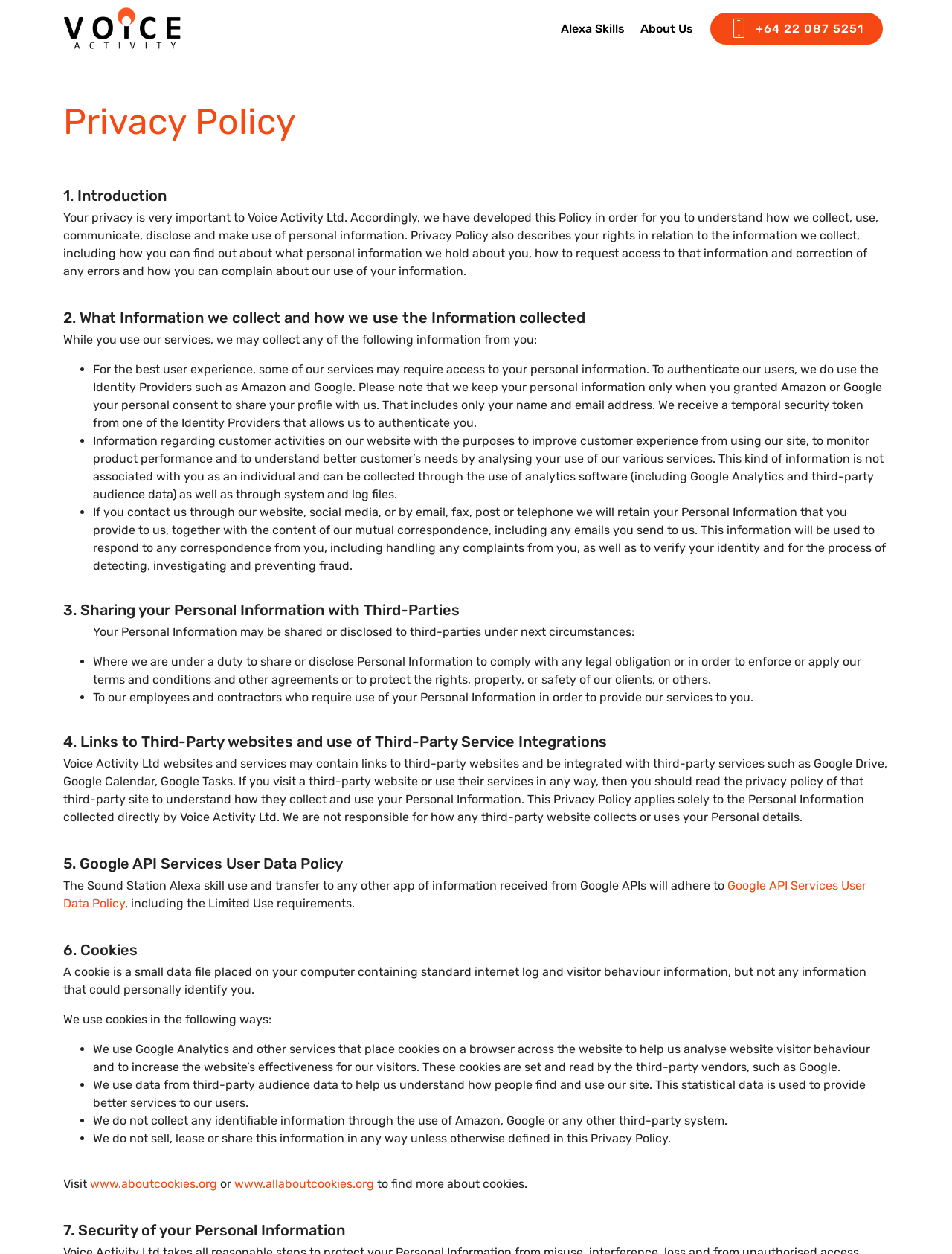Please determine the bounding box coordinates for the element with the description: "Traversing Sedlo prielom (High Tatras)".

None